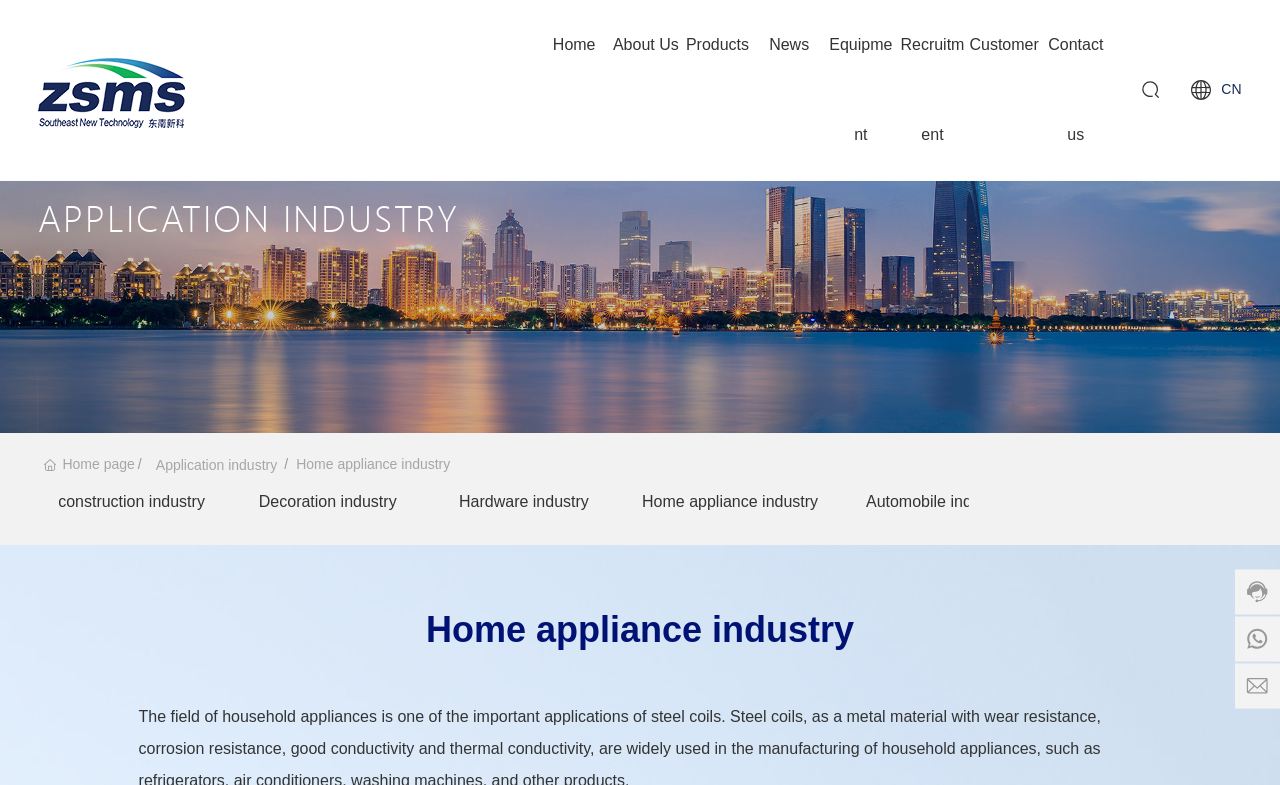Determine the bounding box coordinates of the clickable area required to perform the following instruction: "Click on the 'About Us' link". The coordinates should be represented as four float numbers between 0 and 1: [left, top, right, bottom].

[0.477, 0.0, 0.533, 0.115]